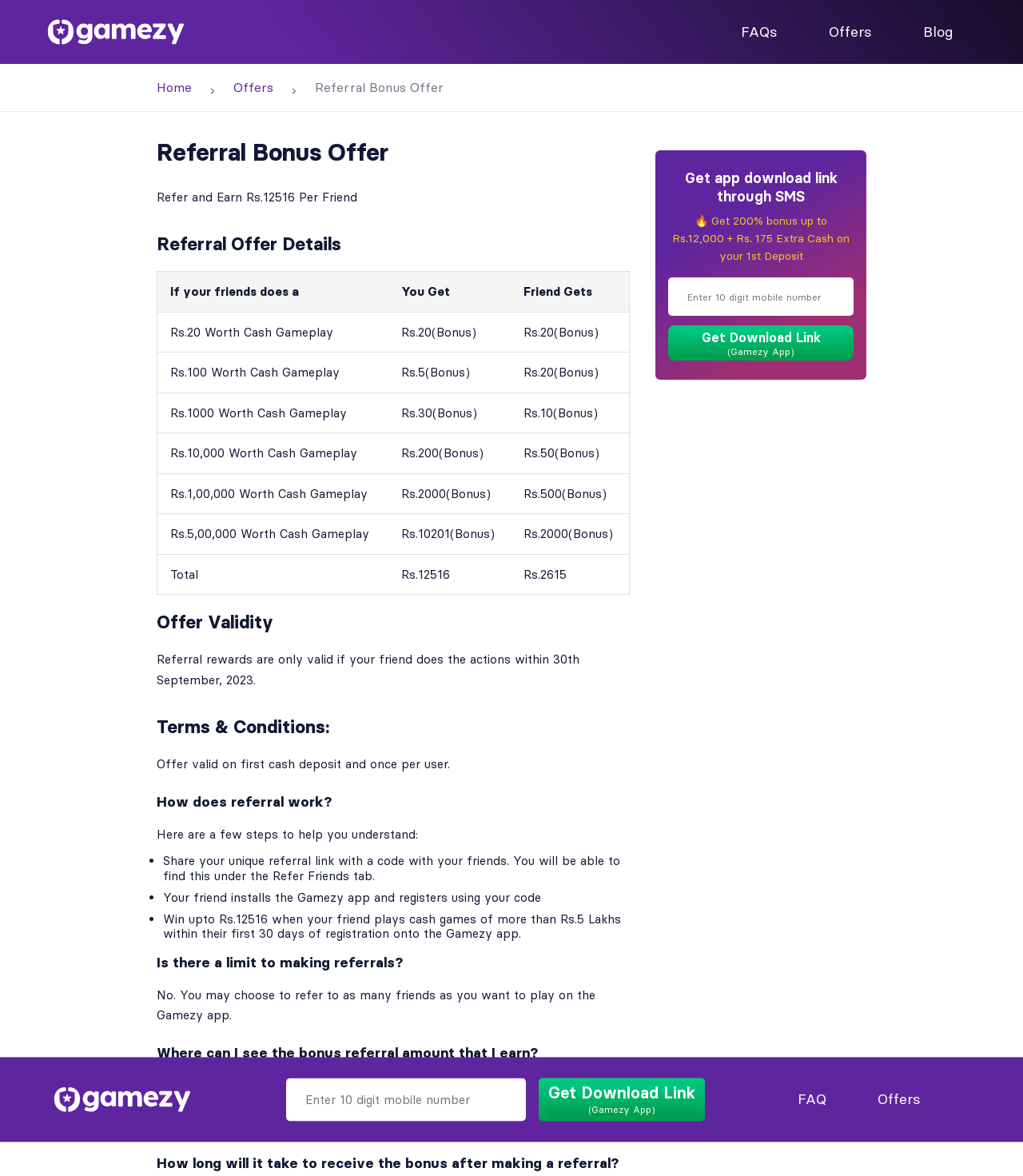Convey a detailed summary of the webpage, mentioning all key elements.

The webpage is about the referral bonus offer on Gamezy, a gaming platform. At the top, there is a Gamezy logo on the left and navigation links to FAQs, Offers, and Blog on the right. Below the logo, there is a prominent heading "Referral Bonus Offer" with a subheading "Refer and Earn Rs.12516 Per Friend".

The main content is divided into sections, each with a clear heading. The first section, "Referral Offer Details", contains a table with four rows and three columns, detailing the rewards for referring friends to play cash games on Gamezy. The table shows the amount of cash gameplay required, the bonus earned by the referrer, and the bonus earned by the friend.

The next section, "Offer Validity", informs users that referral rewards are only valid if the friend takes the required actions within a specific timeframe, which is September 30, 2023. The "Terms & Conditions" section lists two rules: the offer is valid on the first cash deposit and once per user.

The "How does referral work?" section explains the referral process in three steps, marked with bullet points. Users need to share their unique referral link with friends, who then install the Gamezy app and register using the code. When the friend plays cash games, the referrer earns a bonus.

The webpage also answers frequently asked questions, such as "Is there a limit to making referrals?" (no limit), "Where can I see the bonus referral amount that I earn?" (in the 'My Wallet' tab), and "How long will it take to receive the bonus after making a referral?" (no specific timeframe mentioned).

On the right side of the page, there is a call-to-action section with a heading "Get app download link through SMS" and a text box to enter a 10-digit mobile number. Below this, there is a promotional message offering a 200% bonus up to Rs.12,000 and Rs.175 extra cash on the first deposit. A "Get Download Link" button is placed below the promotional message.

At the bottom of the page, there is a repeat of the navigation links to FAQs, Offers, and Blog, as well as a duplicate call-to-action section with a text box and button to get the app download link.